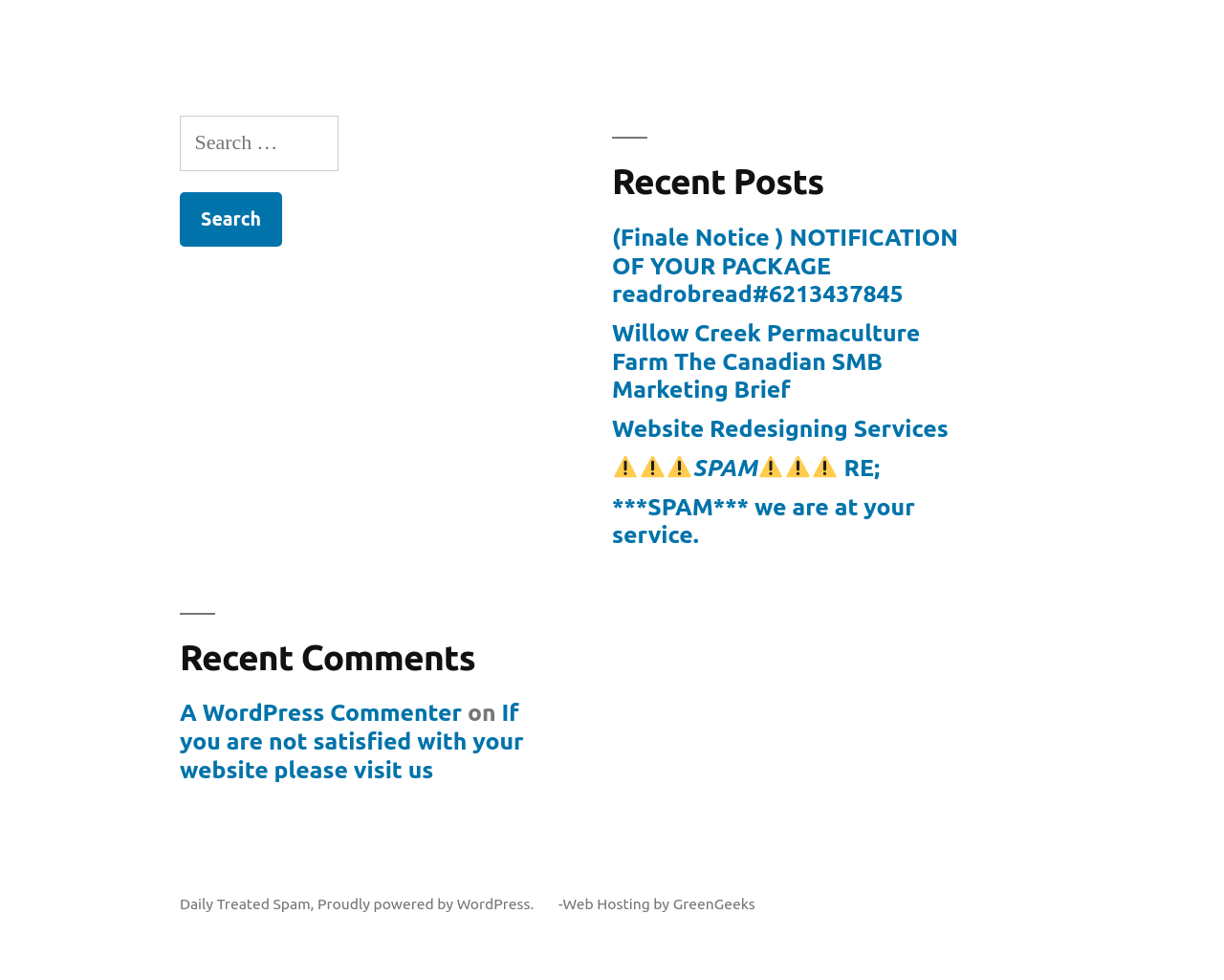What is the last recent comment?
Based on the screenshot, respond with a single word or phrase.

If you are not satisfied with your website please visit us